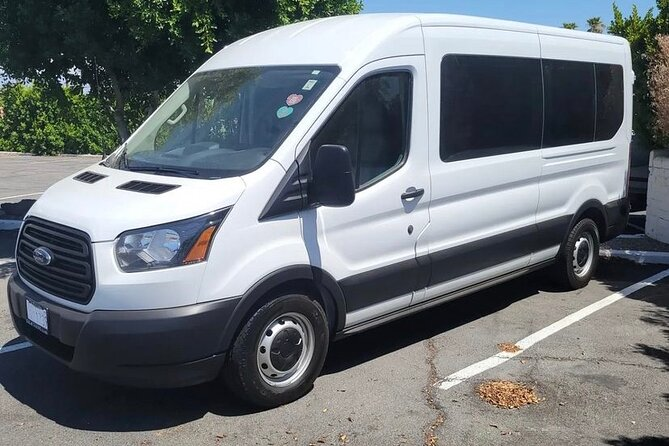Describe all the elements in the image with great detail.

This image features a spacious white transit van, ideal for group travel and transportation services. The vehicle is parked in a clean area, showcasing its modern design and ample windows that enhance visibility and comfort for passengers. It's likely to be part of a private transfer service, catering to travelers arriving at Maizuru Cruise Port and heading to various Osaka City Hotels. The van's robust structure and generous seating arrangement make it an excellent choice for accommodating large groups, ensuring a smooth and hassle-free journey. Such transport options are especially beneficial for families or tour groups looking for convenience and reliability during their travels.